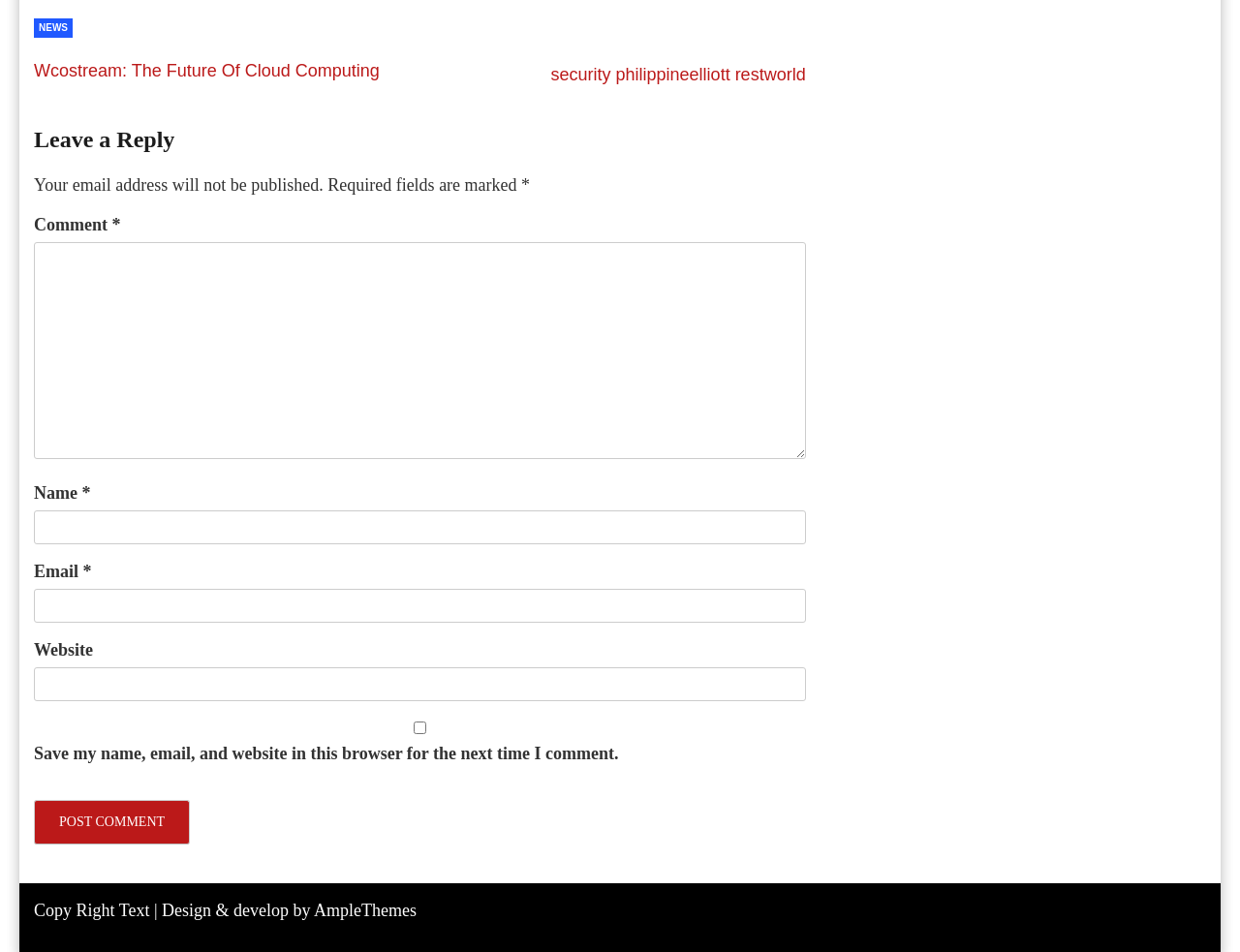Can you specify the bounding box coordinates for the region that should be clicked to fulfill this instruction: "Enter your name".

[0.027, 0.536, 0.65, 0.571]